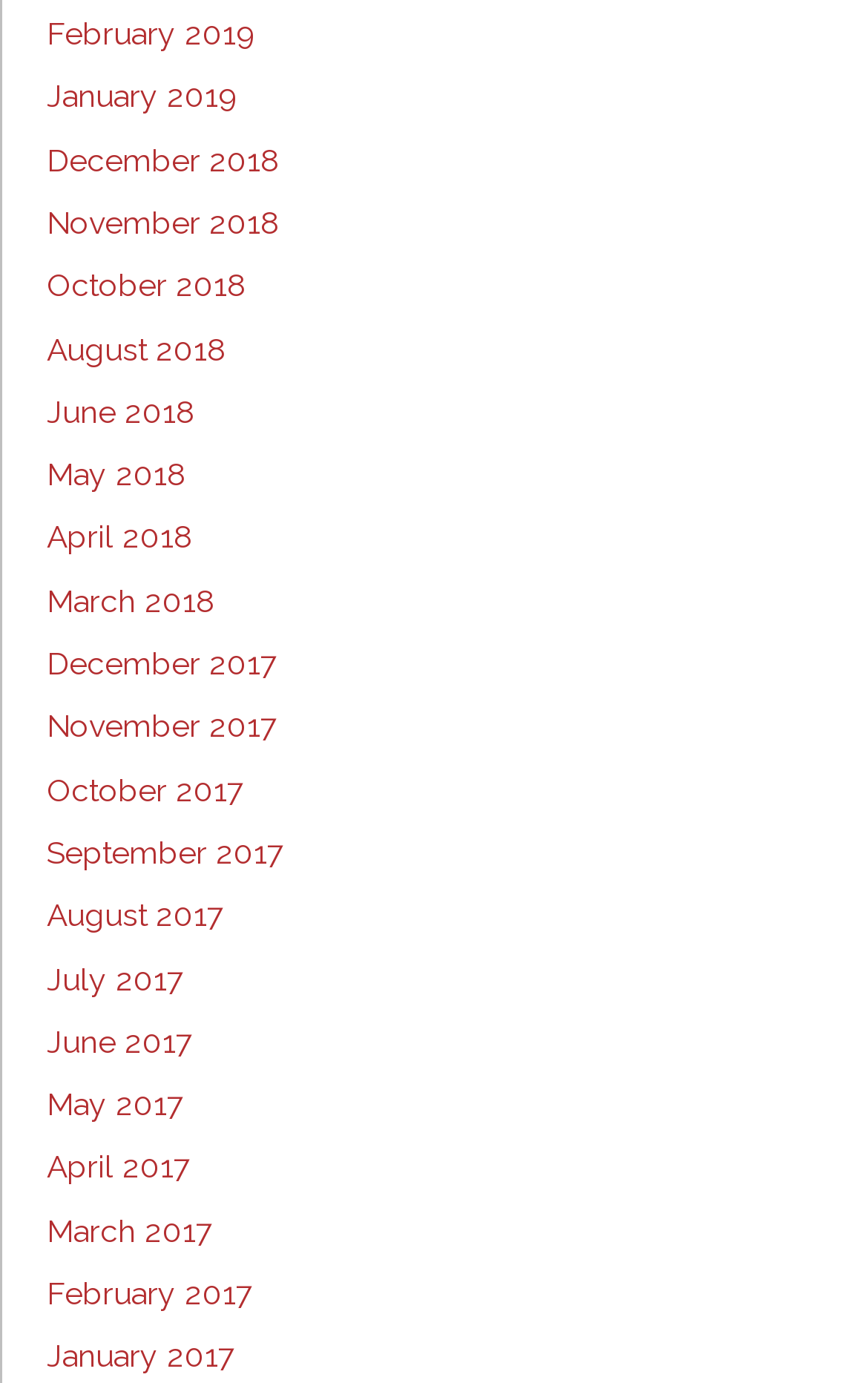Determine the bounding box coordinates of the region to click in order to accomplish the following instruction: "view January 2019". Provide the coordinates as four float numbers between 0 and 1, specifically [left, top, right, bottom].

[0.054, 0.057, 0.272, 0.083]